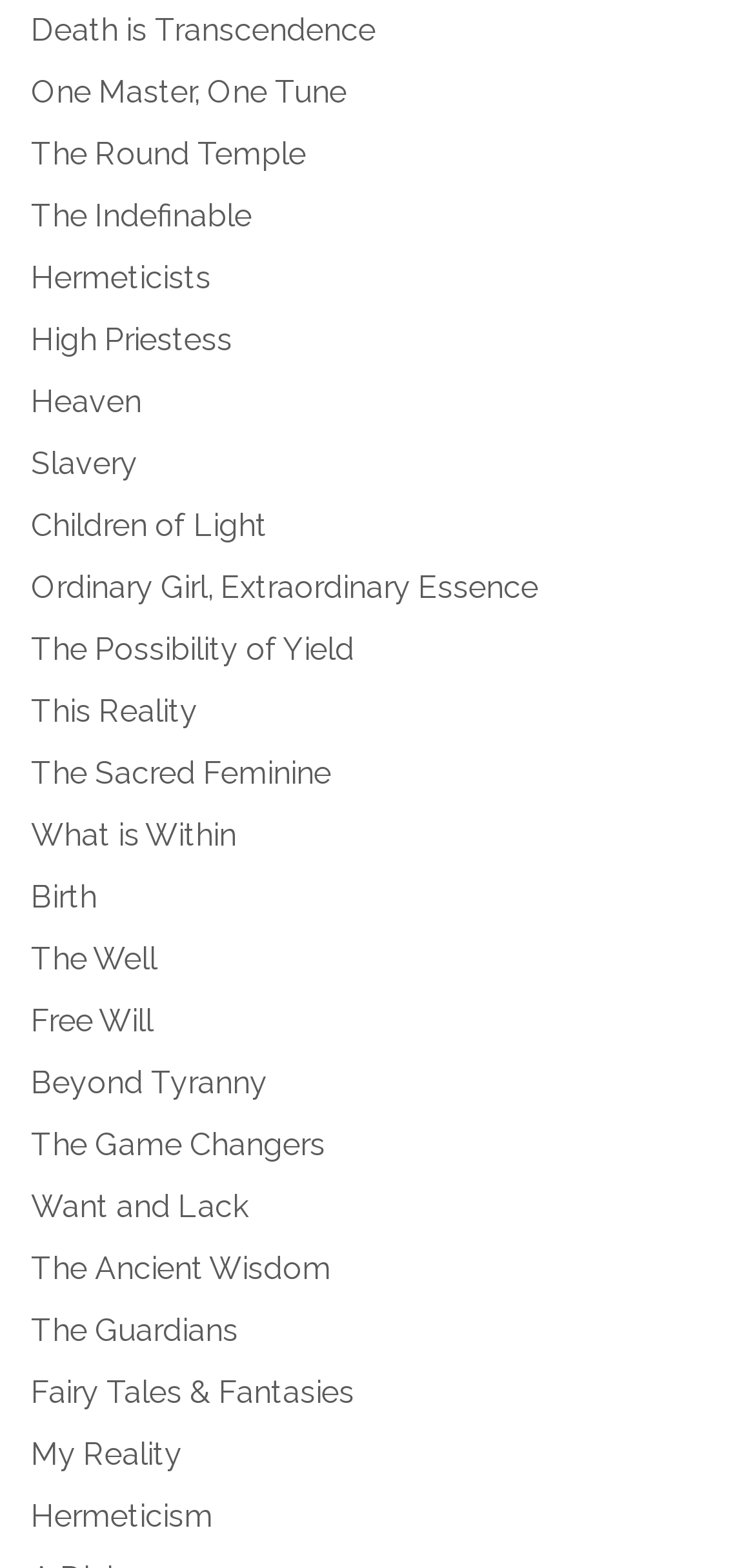Find the bounding box coordinates for the element described here: "The Round Temple".

[0.041, 0.086, 0.405, 0.109]